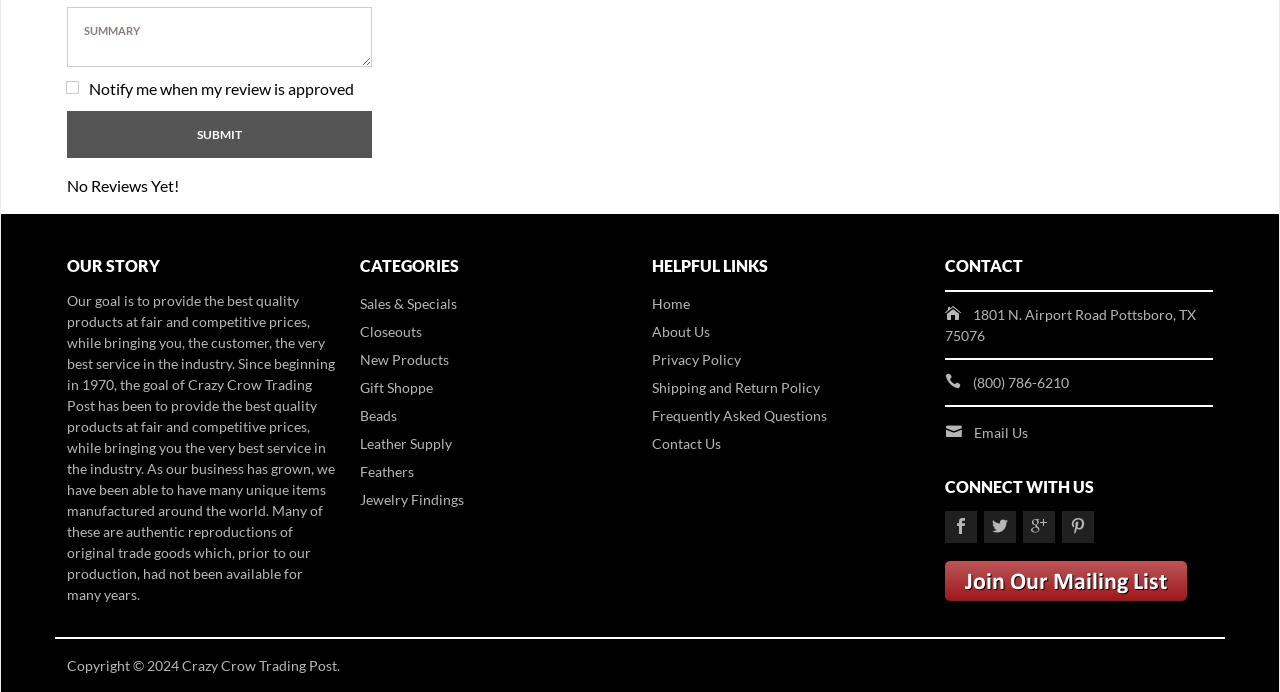Examine the image carefully and respond to the question with a detailed answer: 
What categories are available on the website?

The categories available on the website are Sales & Specials, Closeouts, New Products, Gift Shoppe, Beads, Leather Supply, Feathers, and Jewelry Findings, as listed in the 'CATEGORIES' section.